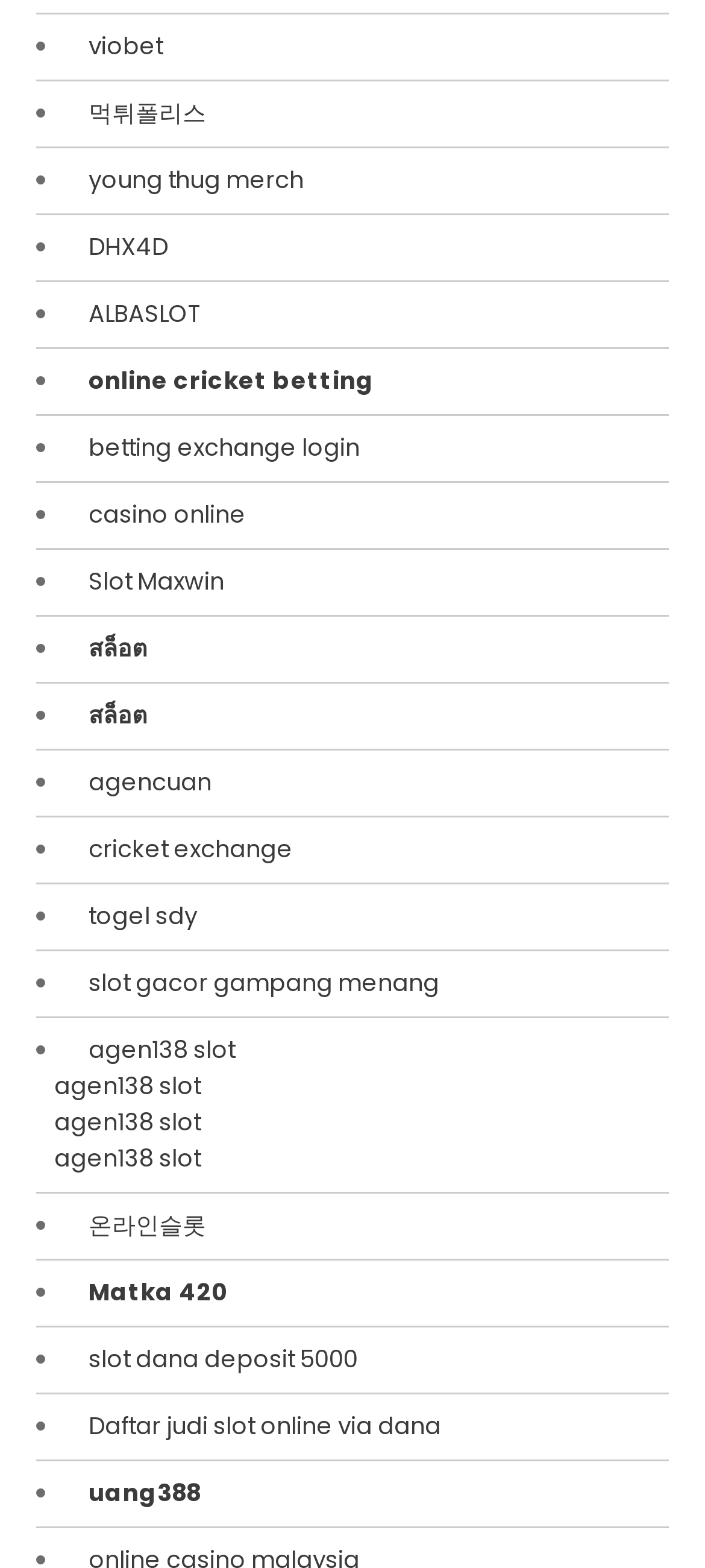For the element described, predict the bounding box coordinates as (top-left x, top-left y, bottom-right x, bottom-right y). All values should be between 0 and 1. Element description: agen138 slot

[0.1, 0.659, 0.333, 0.682]